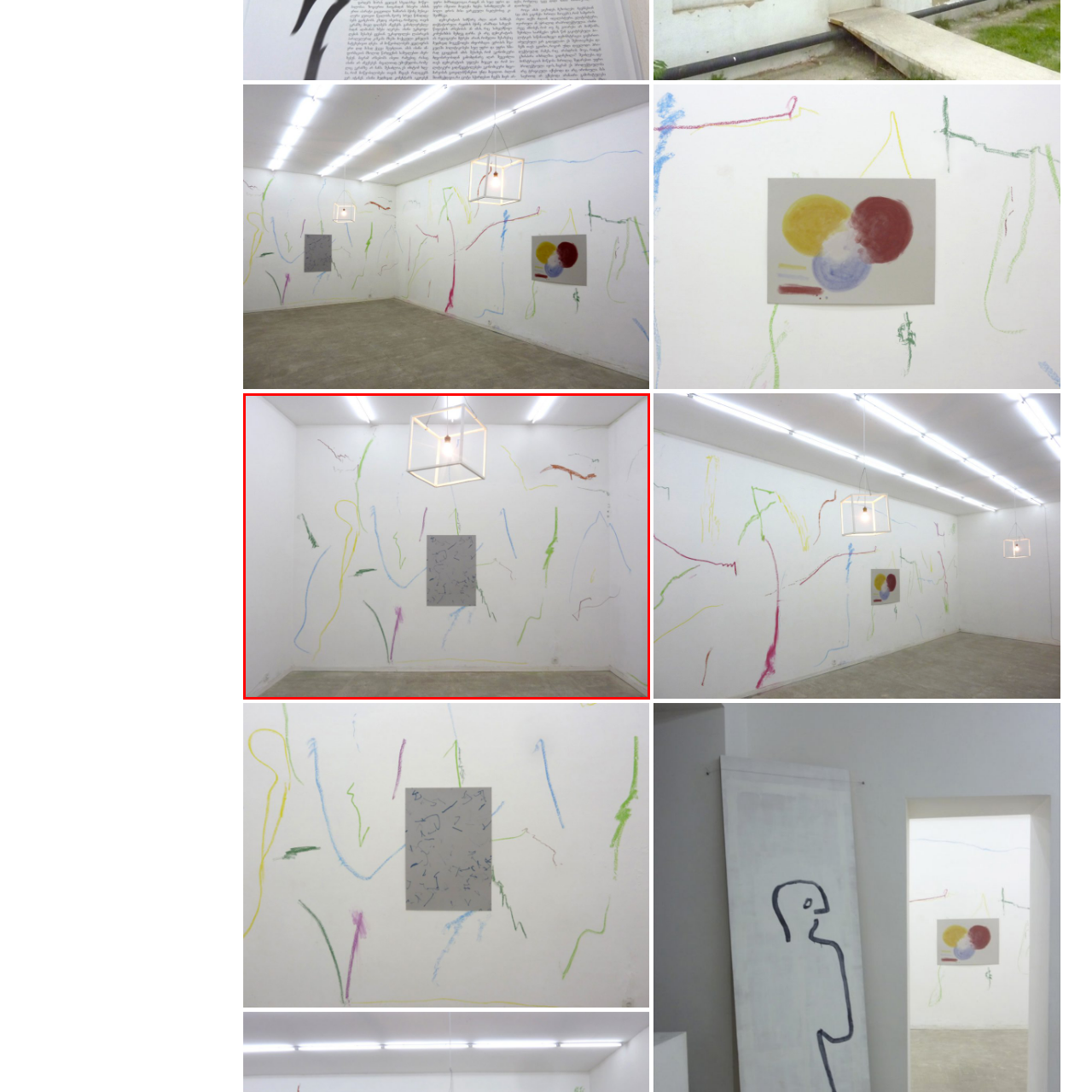Examine the image within the red border, What type of light fixture is above? 
Please provide a one-word or one-phrase answer.

Geometric